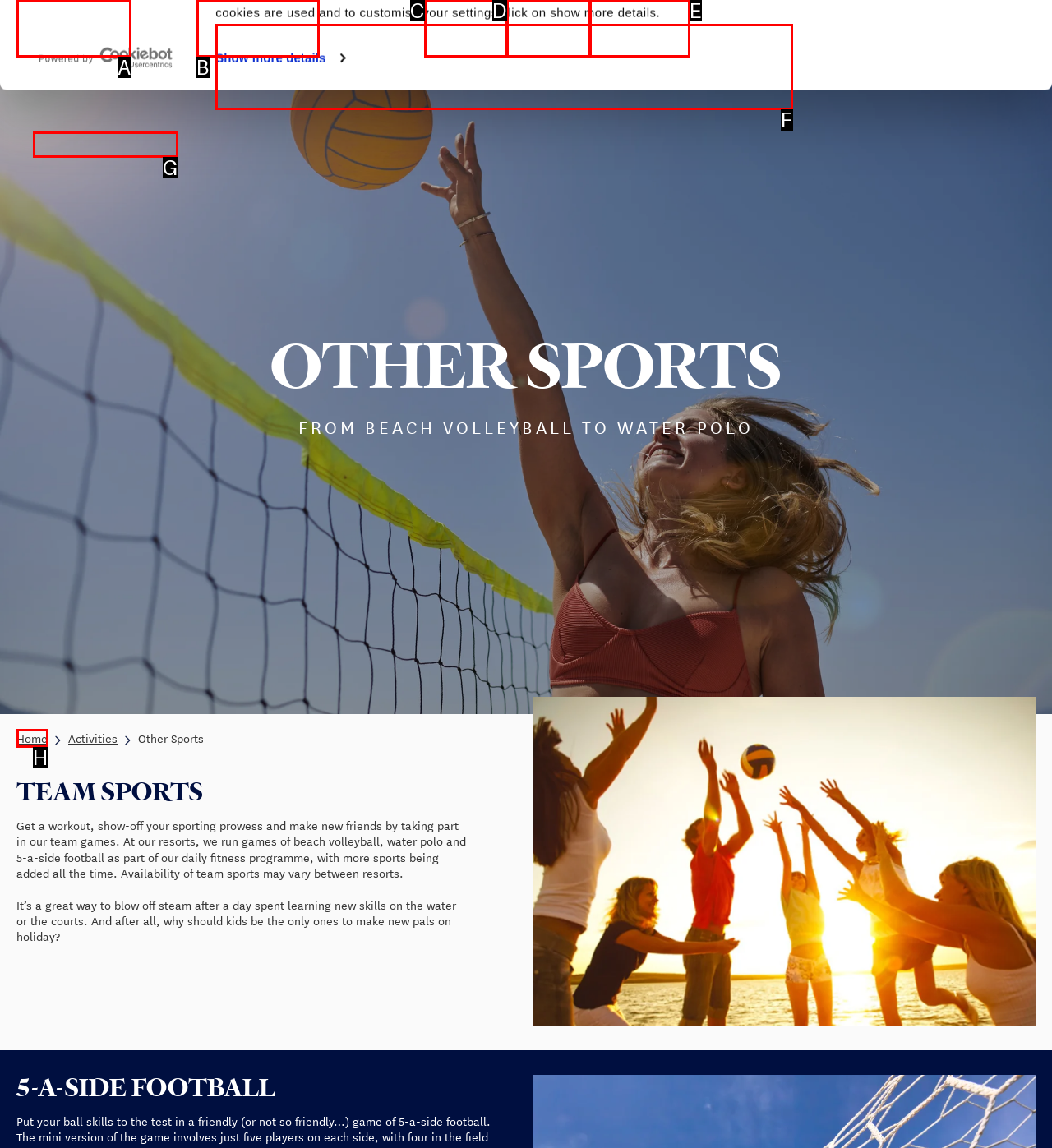Identify the correct UI element to click on to achieve the task: Click the logo to open in a new window. Provide the letter of the appropriate element directly from the available choices.

G